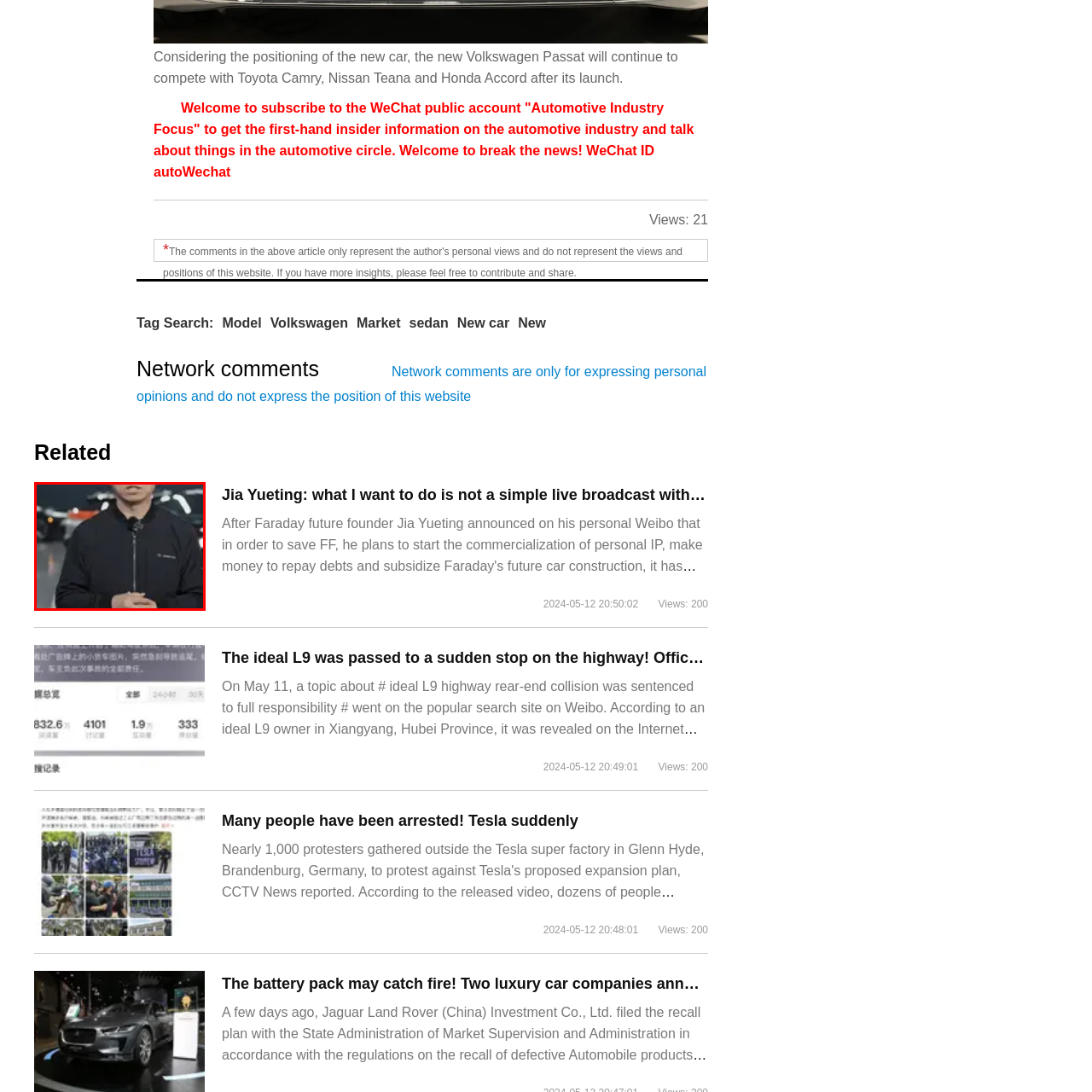Generate an in-depth caption for the image enclosed by the red boundary.

The image features a person dressed in a black jacket, standing with a serious expression. This individual appears to be addressing an audience, possibly during a promotional event or presentation related to automobiles. In the background, various cars are visible, suggesting that this setting may be linked to the automotive industry, likely discussing topics such as new car models or upcoming technology in vehicles. The context implies a focus on innovation or significant developments in the automotive sector, resonating with themes highlighted in recent discussions about the competition among brands like Volkswagen, Toyota, and others.